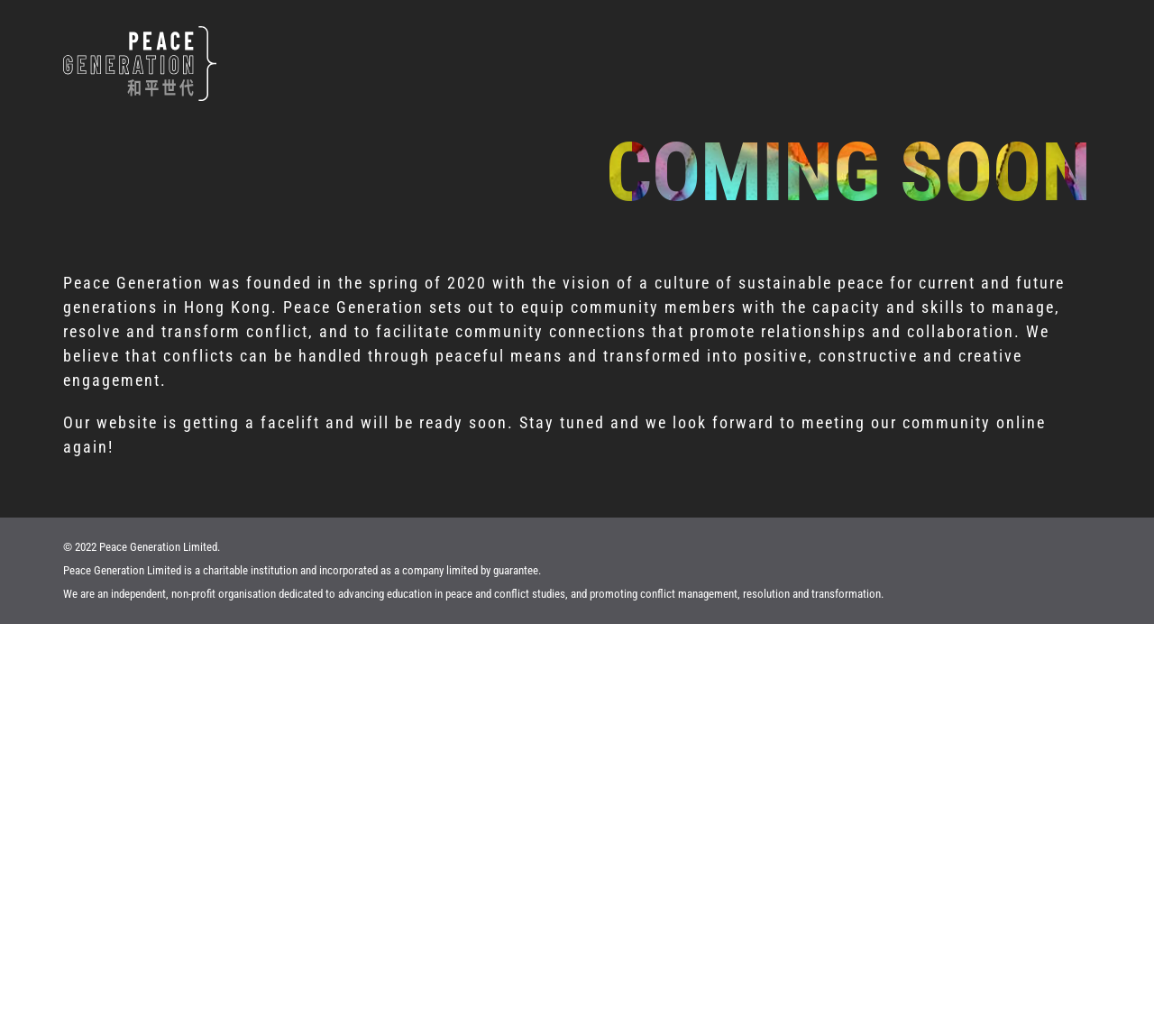Please answer the following question using a single word or phrase: 
What type of organization is Peace Generation?

Non-profit